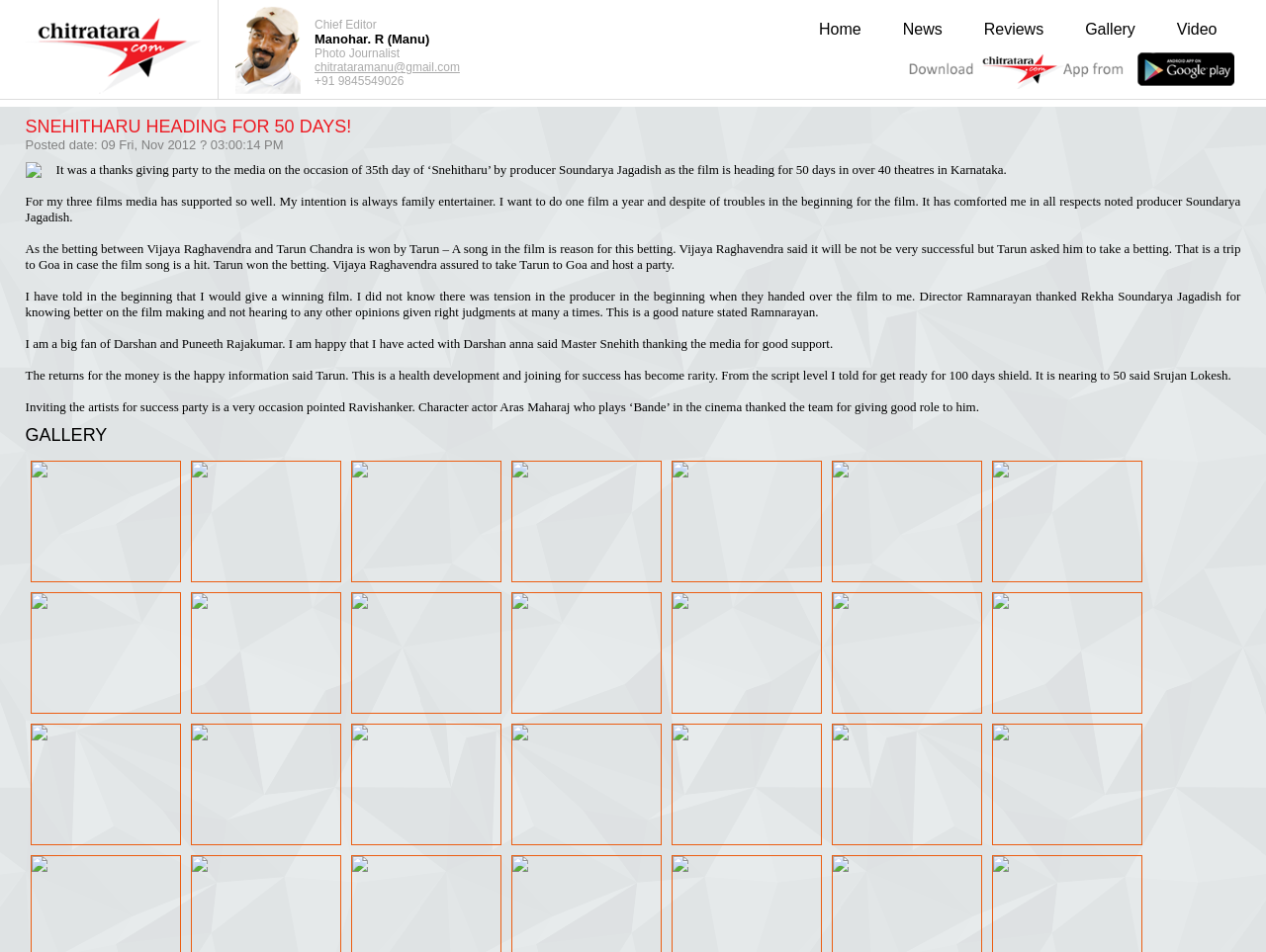What is the occasion for which the producer is hosting a party?
Look at the image and answer the question with a single word or phrase.

35th day of the movie